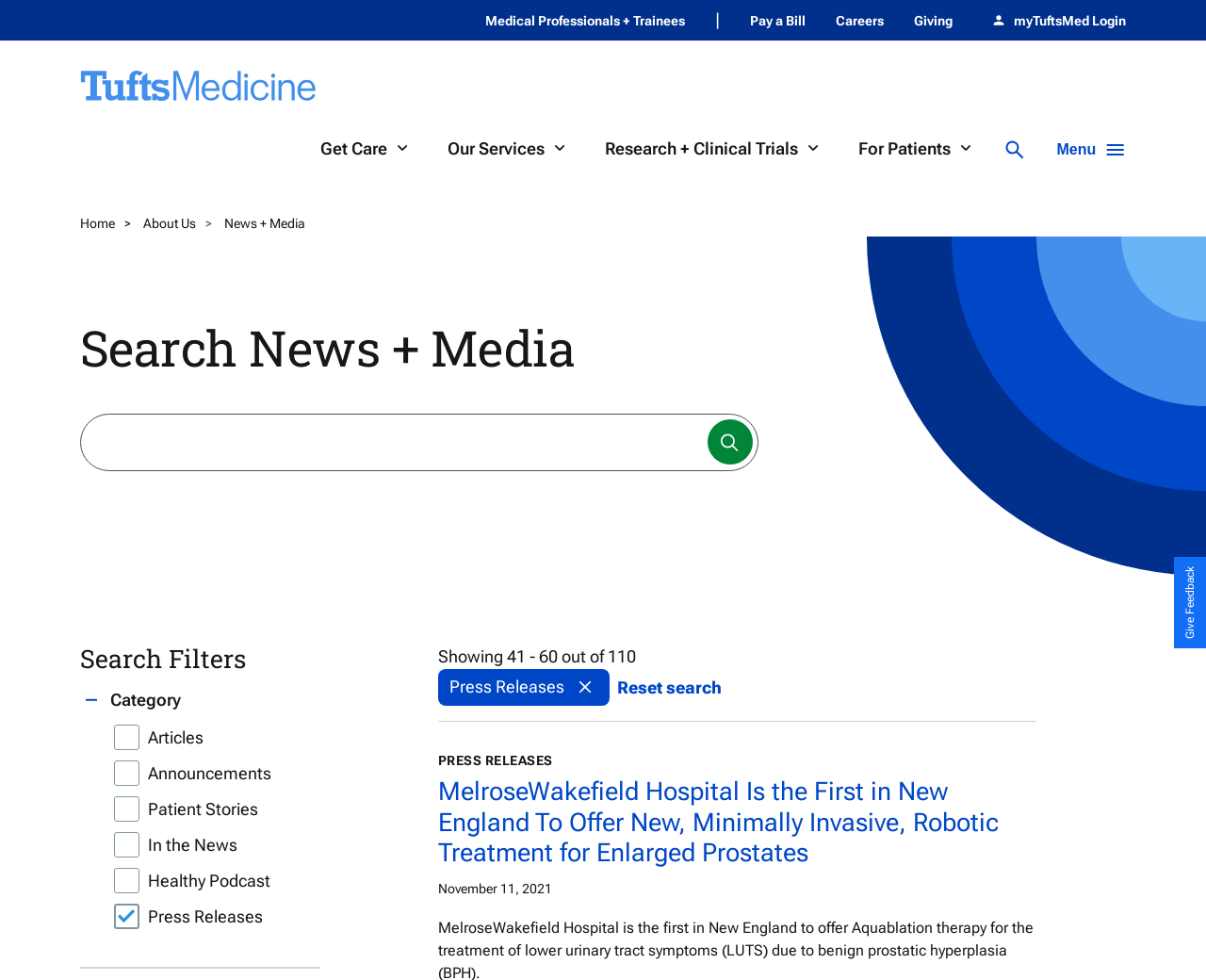Describe all the visual and textual components of the webpage comprehensively.

The webpage is about News and Media from Tufts Medicine. At the top left, there is a link to skip to the main content. Below it, there is a utility navigation menu with links to Medical Professionals + Trainees, Pay a Bill, Careers, Giving, and myTuftsMed Login. To the right of this menu, there is a Home link with an accompanying image.

Below these elements, there is a main menu navigation with buttons for Get Care, Our Services, Research + Clinical Trials, and For Patients, each with an accompanying image. To the right of the main menu, there are buttons for Search and Menu.

On the left side of the page, there is a breadcrumb navigation menu with links to Home, About Us, and News + Media. Below it, there is a large image that spans almost the entire width of the page.

The main content of the page is a search function for News + Media, with a heading, a search textbox, and an Apply button. Below the search function, there are search filters with checkboxes for different categories such as Articles, Announcements, and Press Releases.

The page then displays a list of search results, with each result having a heading, a link, and a date. The results are separated by horizontal lines. The first result is a press release with a heading, a link, and an image.